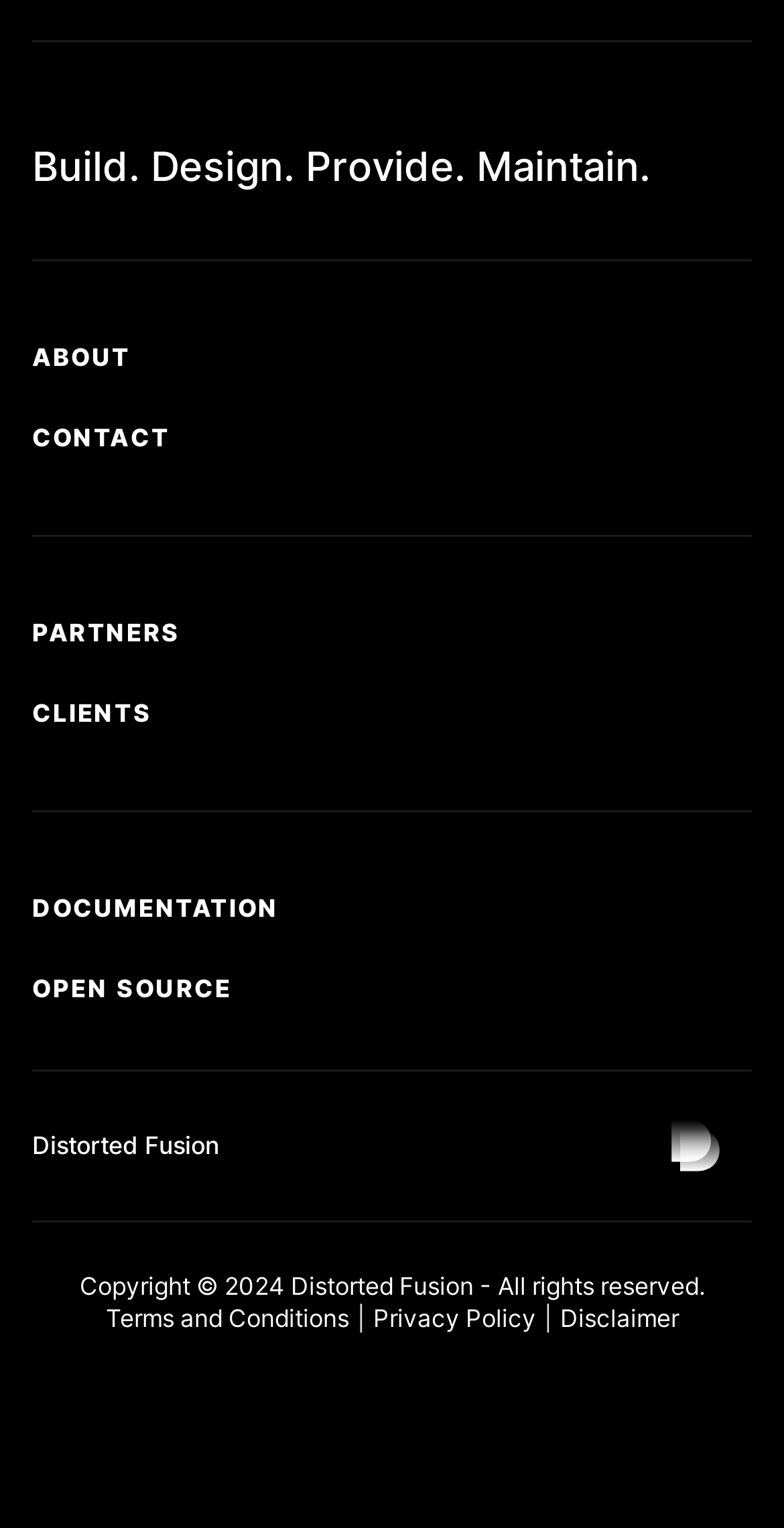Given the element description "Clients", identify the bounding box of the corresponding UI element.

[0.041, 0.446, 0.959, 0.488]